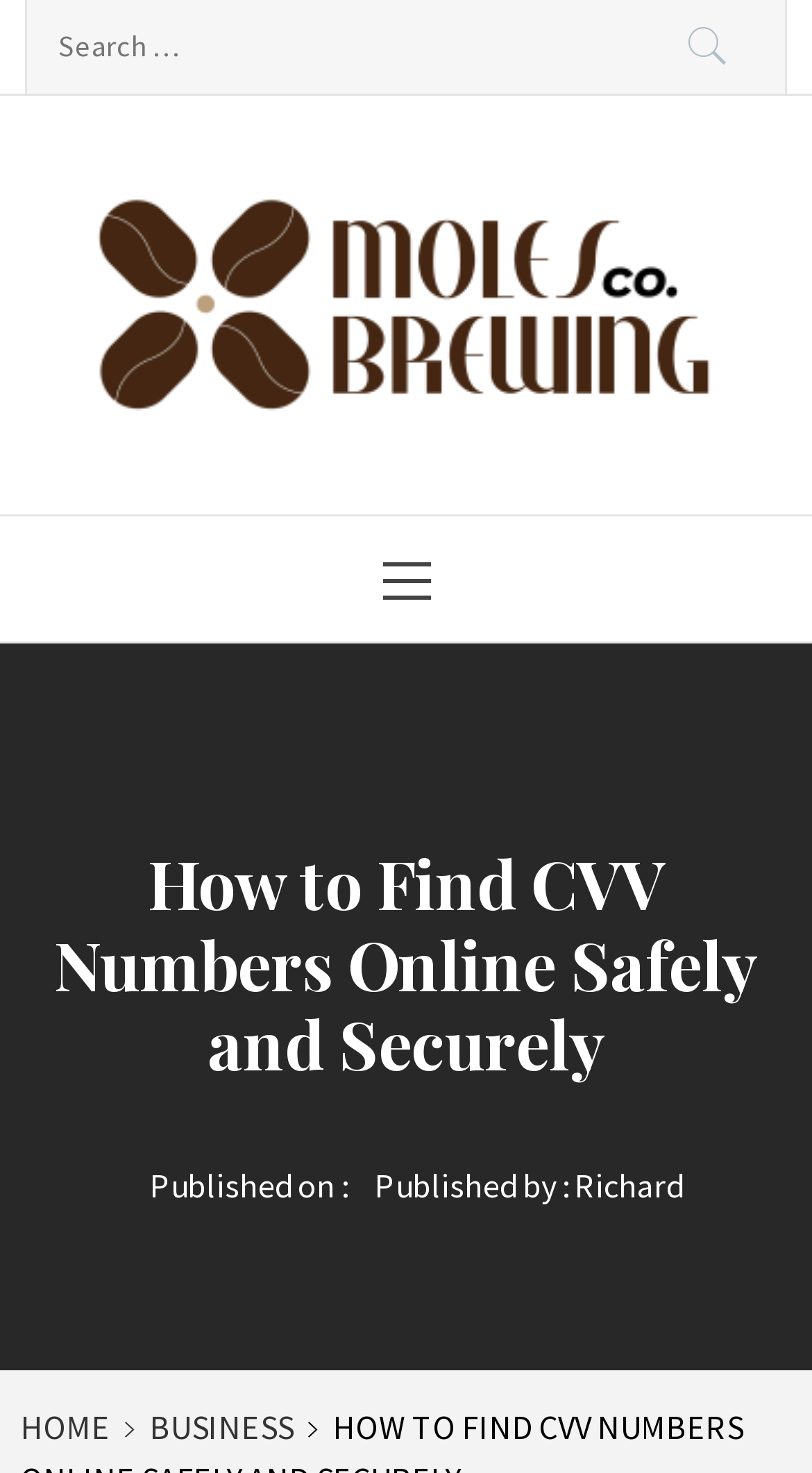What is the topic of the article?
Provide a concise answer using a single word or phrase based on the image.

CVV Numbers Online Safely